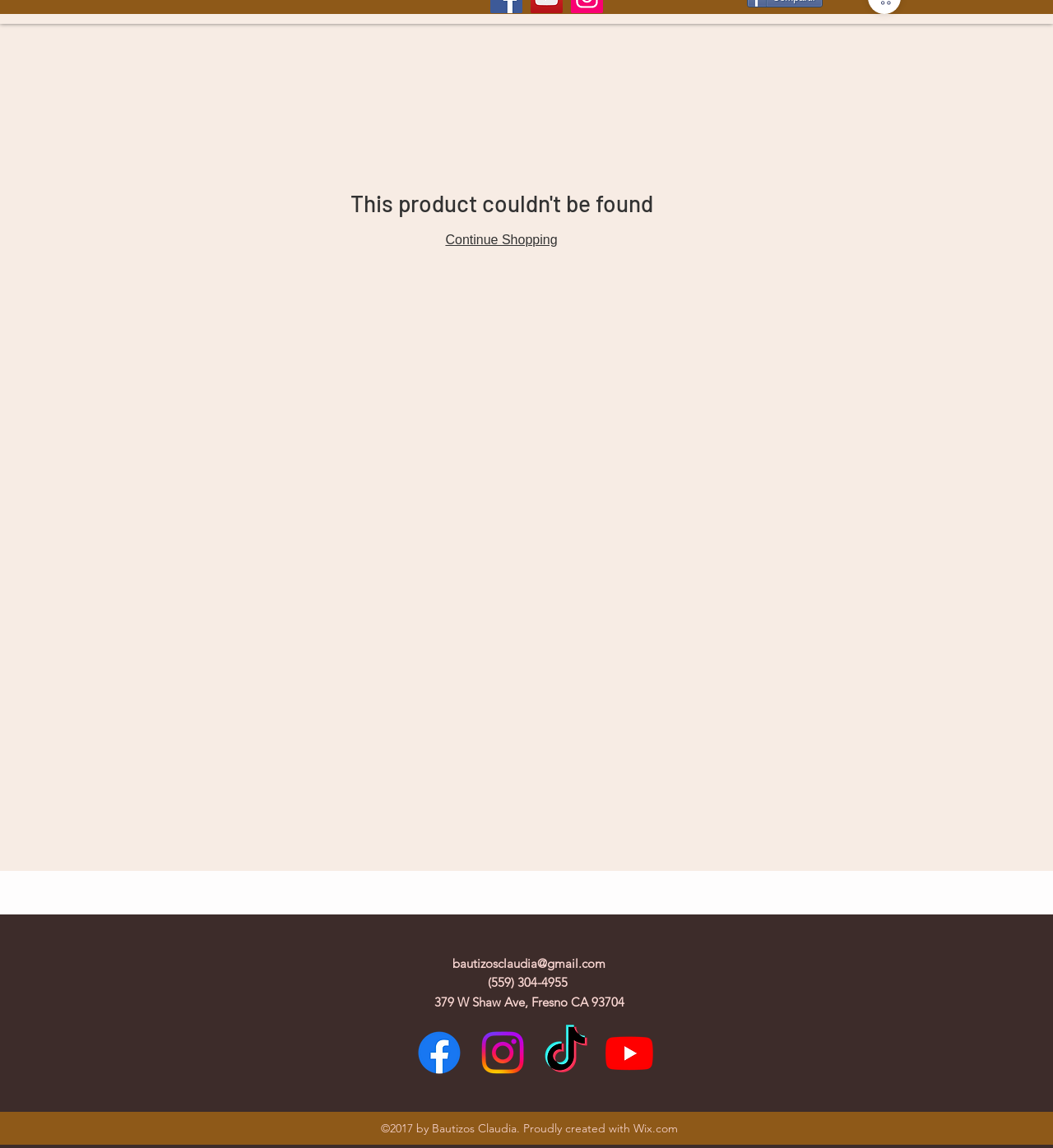Determine the bounding box coordinates for the UI element with the following description: "Continue Shopping". The coordinates should be four float numbers between 0 and 1, represented as [left, top, right, bottom].

[0.423, 0.202, 0.529, 0.215]